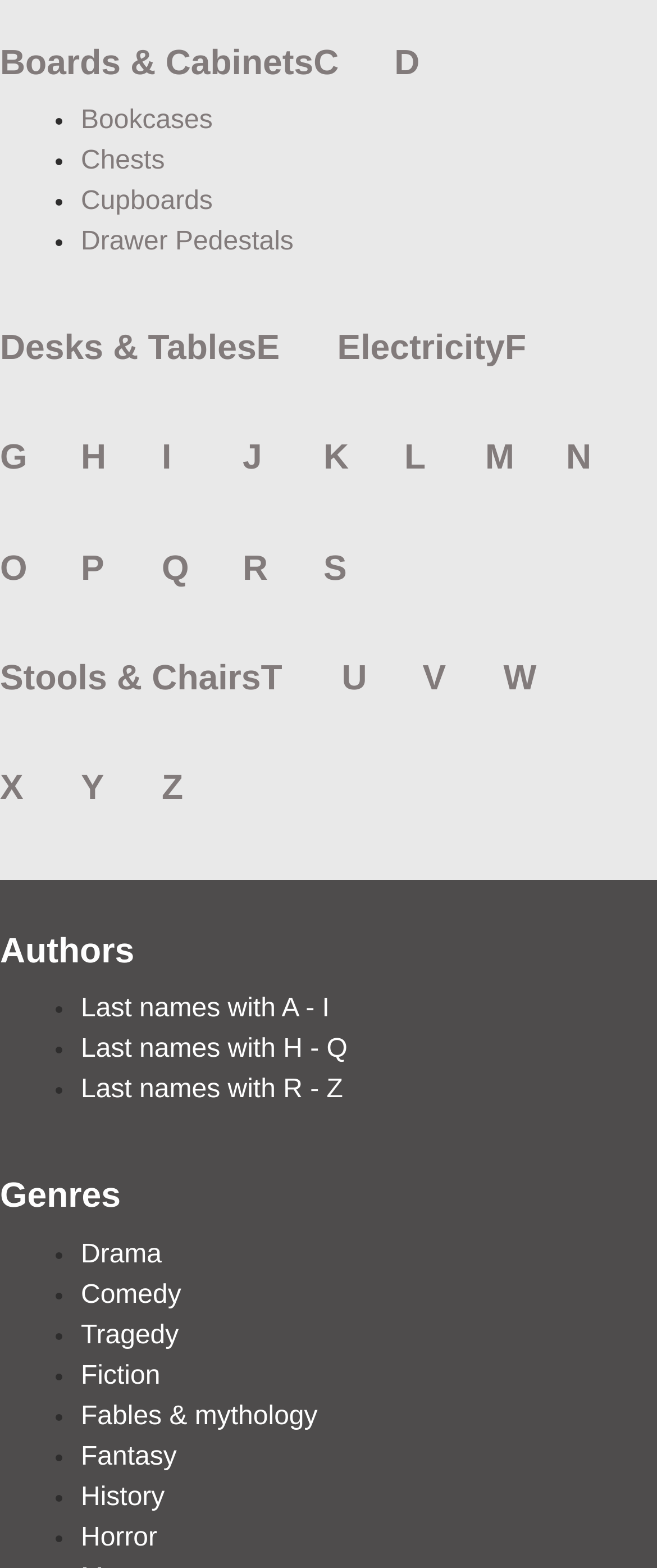Please identify the bounding box coordinates of the element that needs to be clicked to execute the following command: "Select Bookcases". Provide the bounding box using four float numbers between 0 and 1, formatted as [left, top, right, bottom].

[0.123, 0.068, 0.324, 0.086]